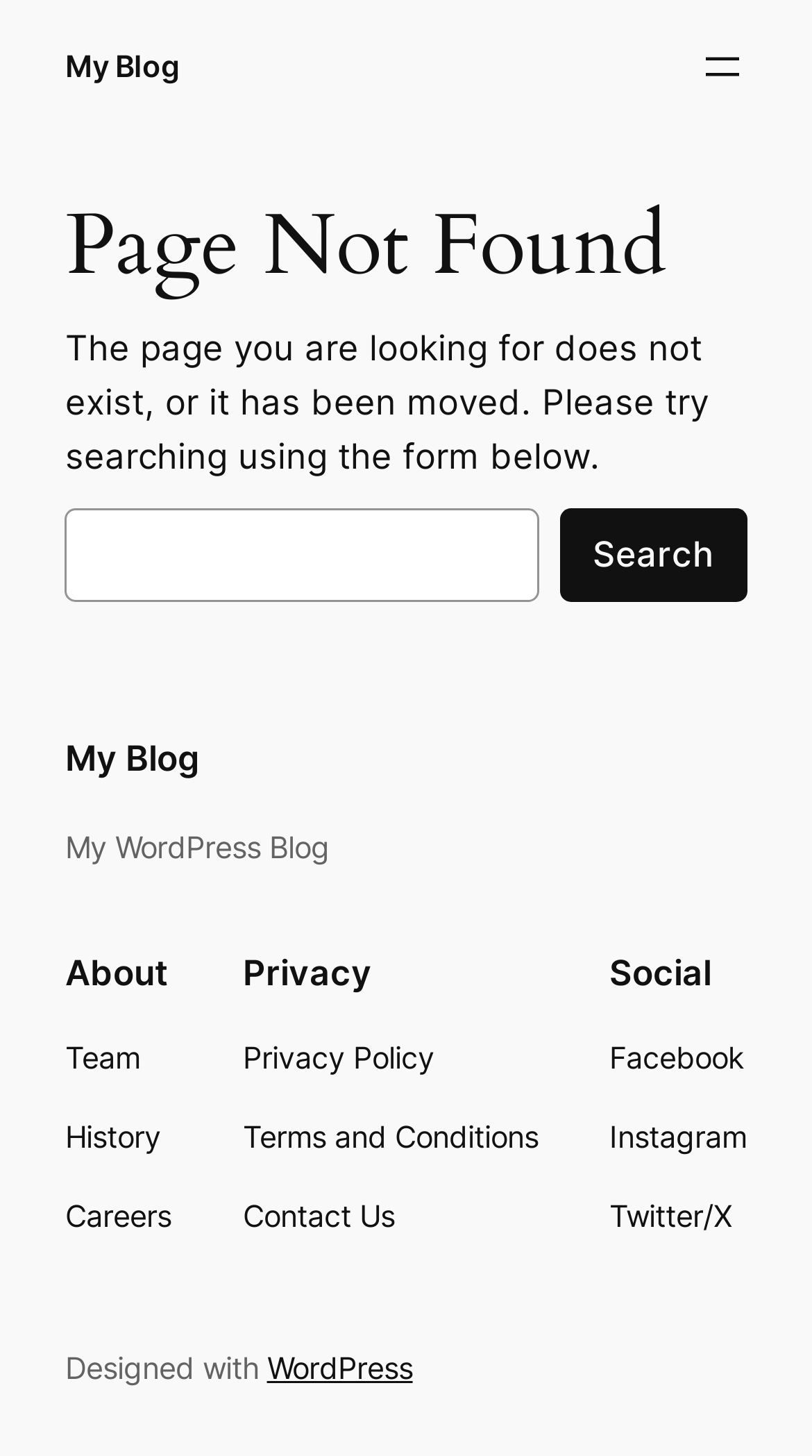What is the purpose of the search form?
Look at the image and respond with a one-word or short phrase answer.

To find a page